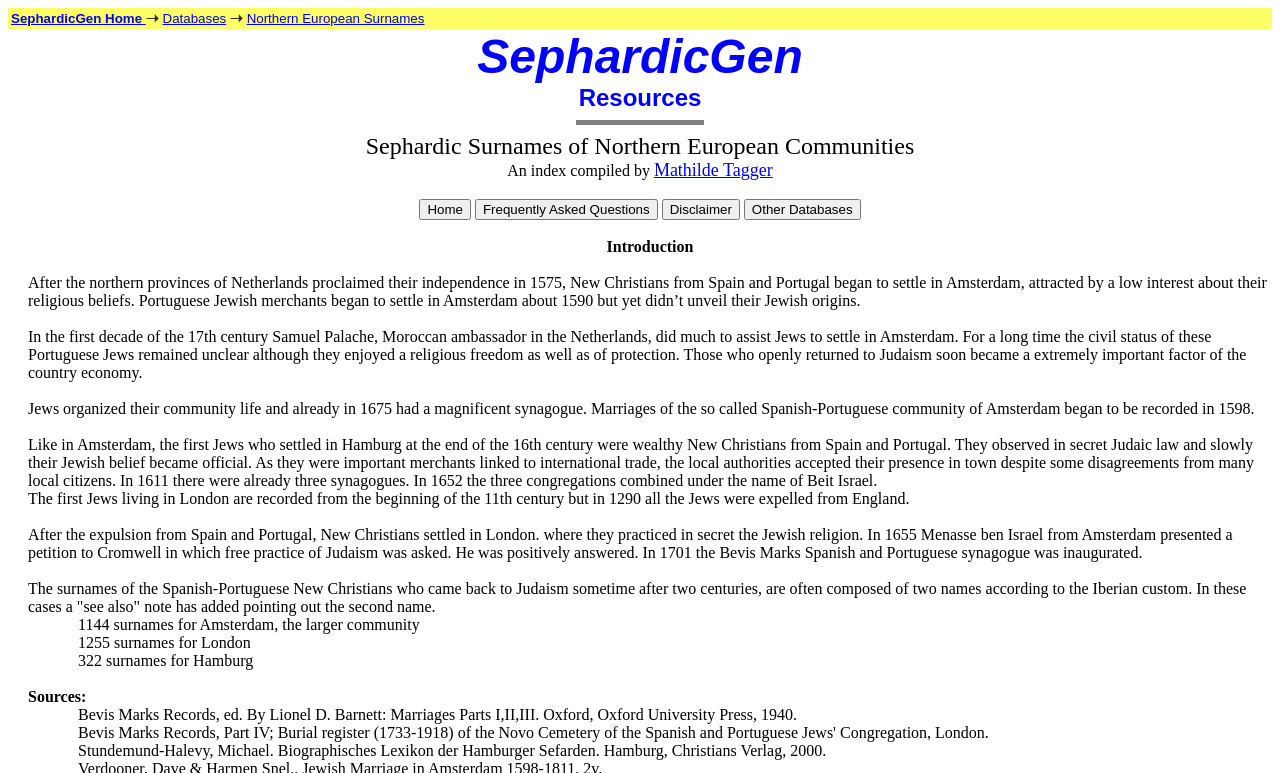Bounding box coordinates are to be given in the format (top-left x, top-left y, bottom-right x, bottom-right y). All values must be floating point numbers between 0 and 1. Provide the bounding box coordinate for the UI element described as: parent_node: SephardicGen value="Frequently Asked Questions"

[0.371, 0.257, 0.514, 0.285]